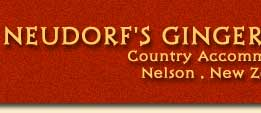Explain what is happening in the image with as much detail as possible.

The image prominently displays the name "NEUDORF'S GINGERBREAD HOUSE" in distinctive font, conveying a warm and inviting aesthetic typical of country accommodations. Below the main title, it highlights "Country Accommodation" along with the location "Nelson, New Zealand," suggesting a cozy bed and breakfast atmosphere. The combination of rich colors and elegant lettering reflects a charming and welcoming ambiance, appealing to potential visitors seeking a comfortable getaway in a picturesque setting. This image serves as a visual introduction to the serene and inviting experience offered at this establishment.